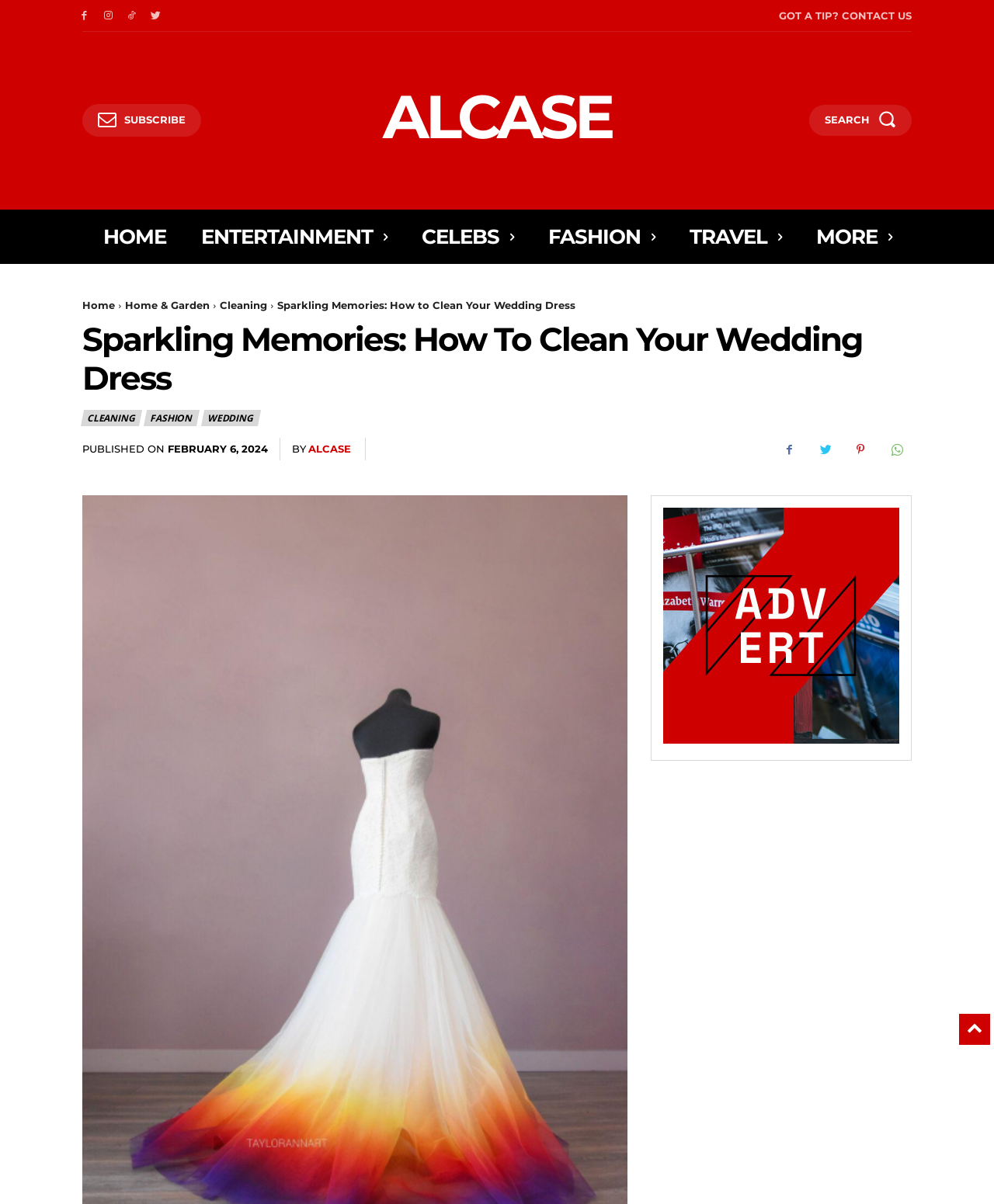Identify the bounding box coordinates of the region I need to click to complete this instruction: "Click on the 'GOT A TIP? CONTACT US' link".

[0.784, 0.007, 0.917, 0.019]